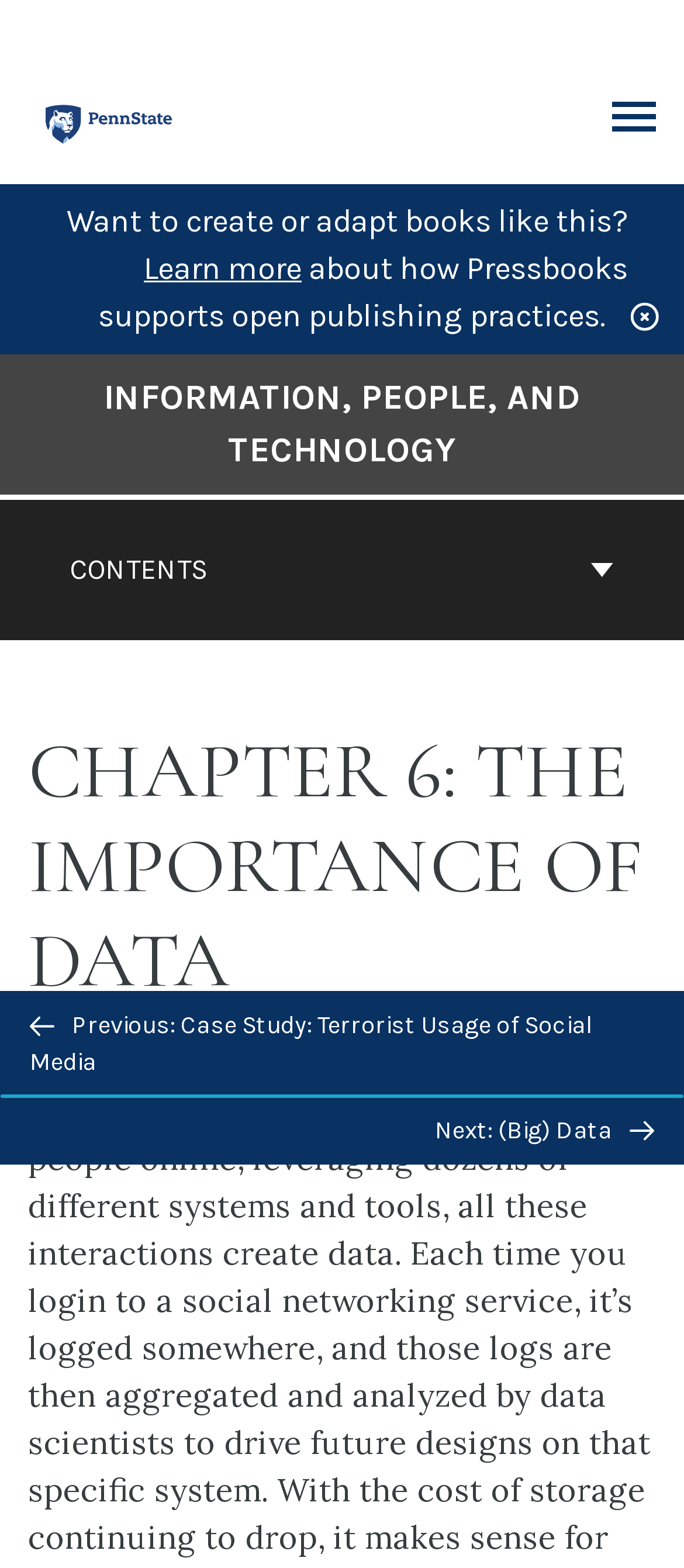Based on the description "Back to top", find the bounding box of the specified UI element.

[0.449, 0.578, 0.551, 0.623]